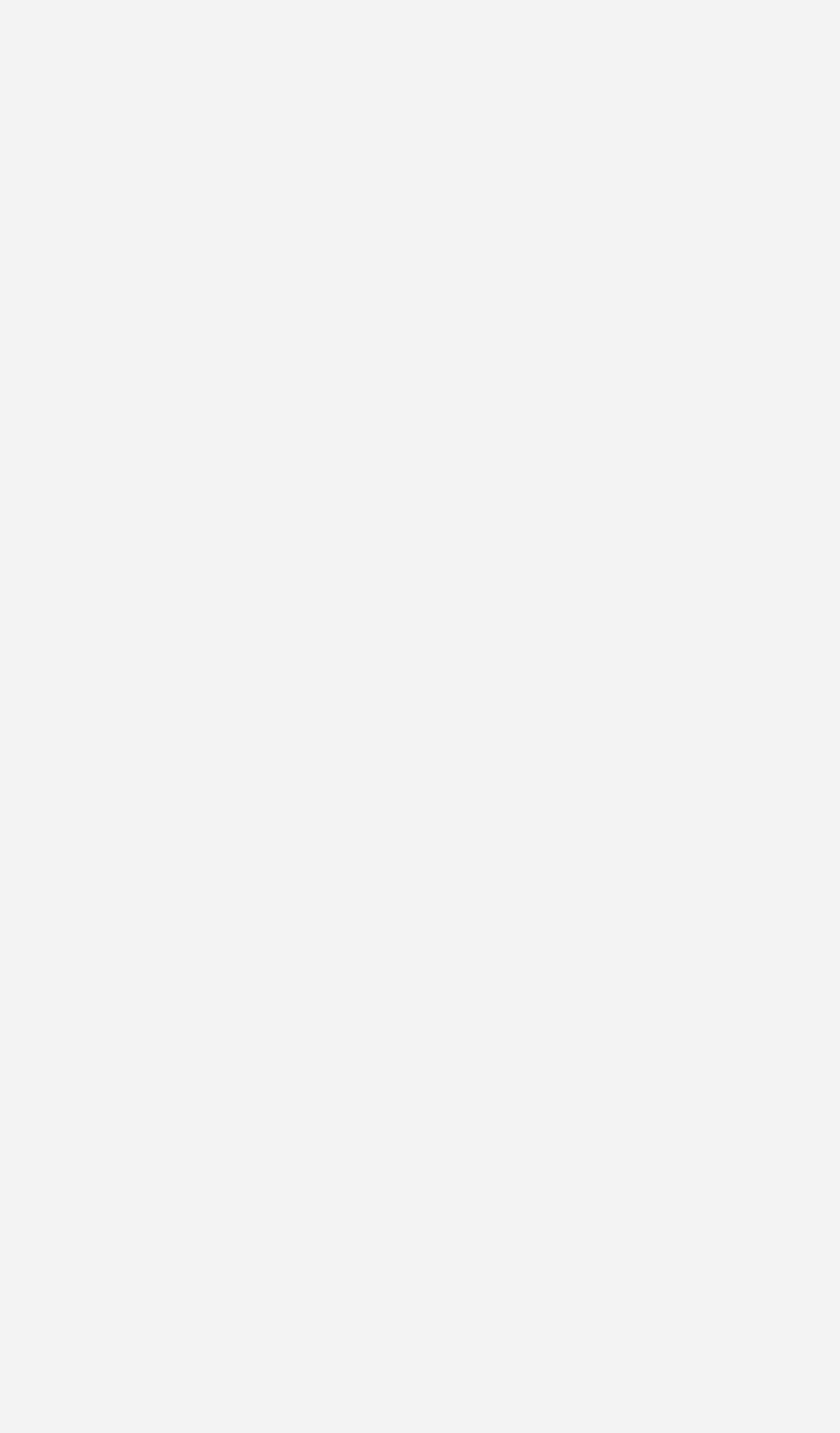Specify the bounding box coordinates for the region that must be clicked to perform the given instruction: "Respond to the comment".

[0.438, 0.667, 0.682, 0.696]